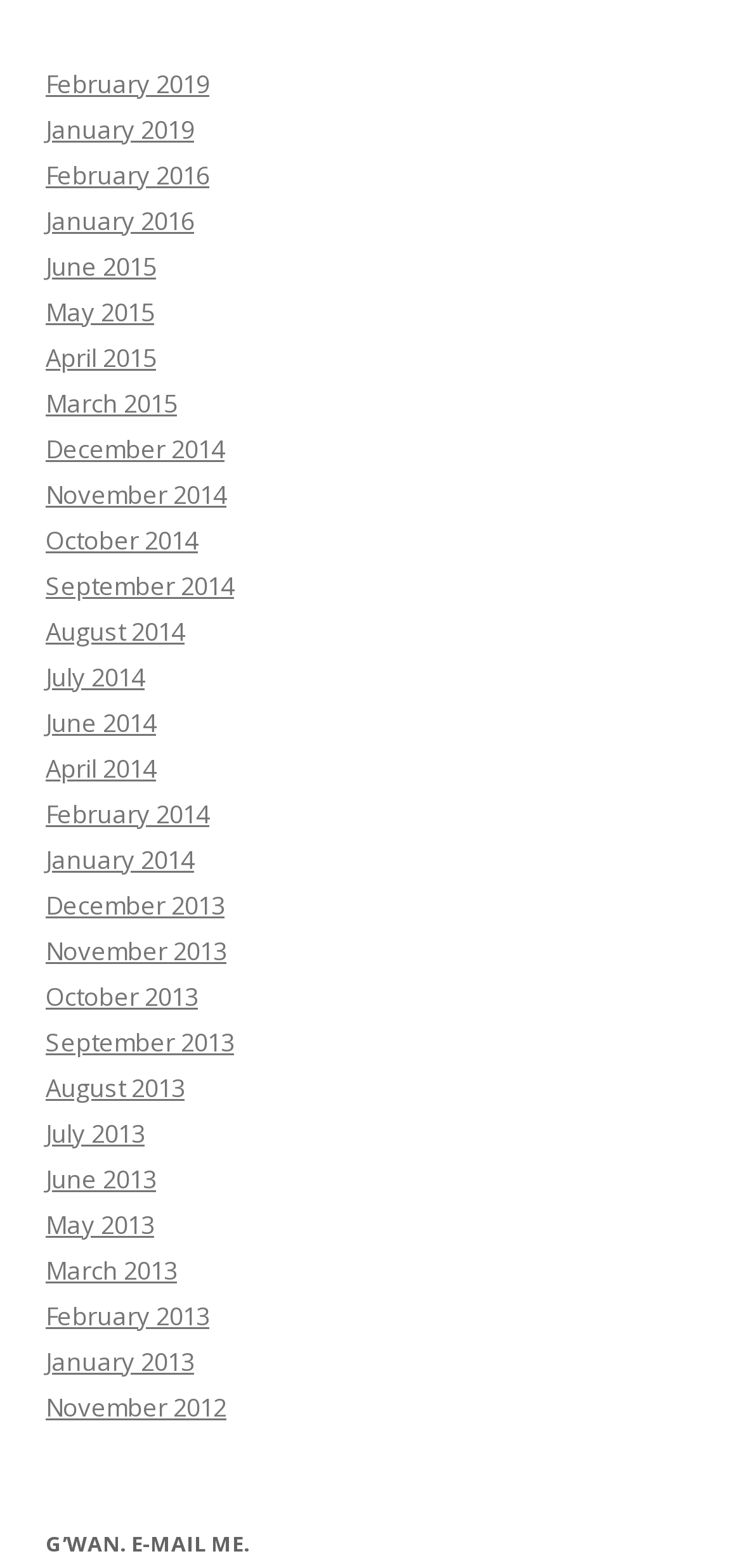Find the bounding box coordinates for the element that must be clicked to complete the instruction: "Read 'The Division of Yemen: Multiple Scenarios'". The coordinates should be four float numbers between 0 and 1, indicated as [left, top, right, bottom].

None